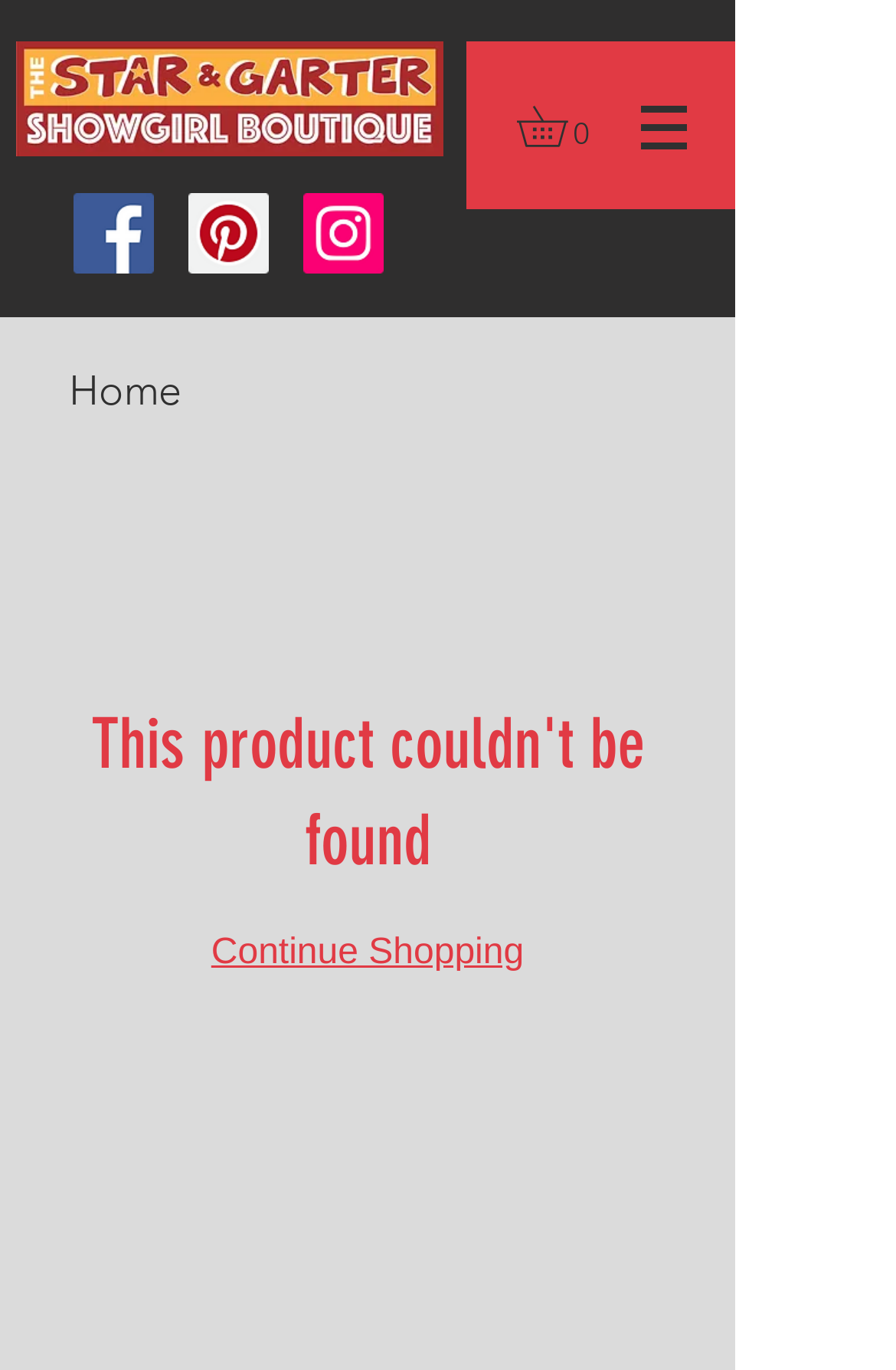Using the format (top-left x, top-left y, bottom-right x, bottom-right y), and given the element description, identify the bounding box coordinates within the screenshot: aria-label="Pinterest"

[0.21, 0.141, 0.3, 0.2]